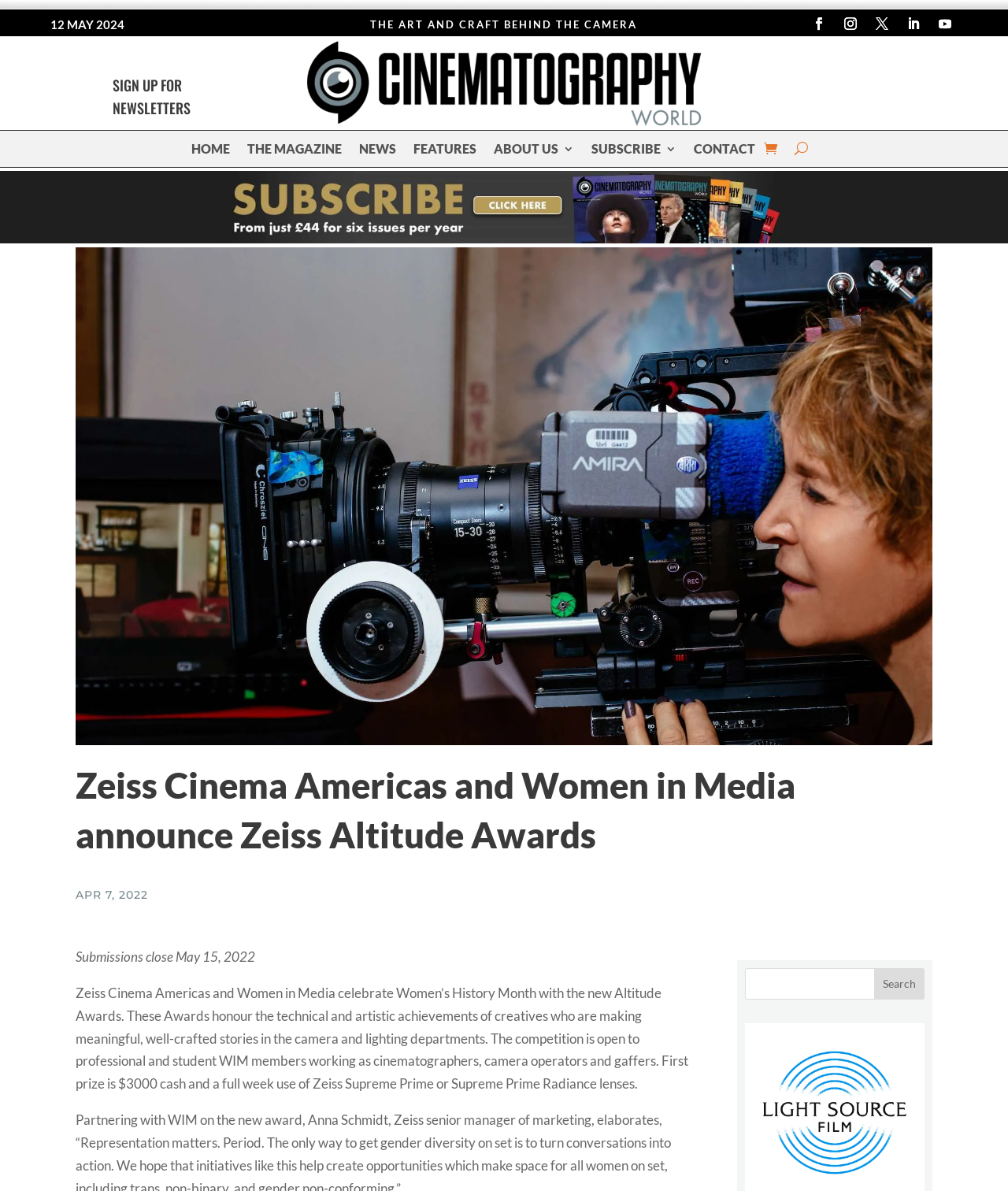Pinpoint the bounding box coordinates of the clickable area needed to execute the instruction: "Click on the HOME link". The coordinates should be specified as four float numbers between 0 and 1, i.e., [left, top, right, bottom].

[0.19, 0.12, 0.228, 0.135]